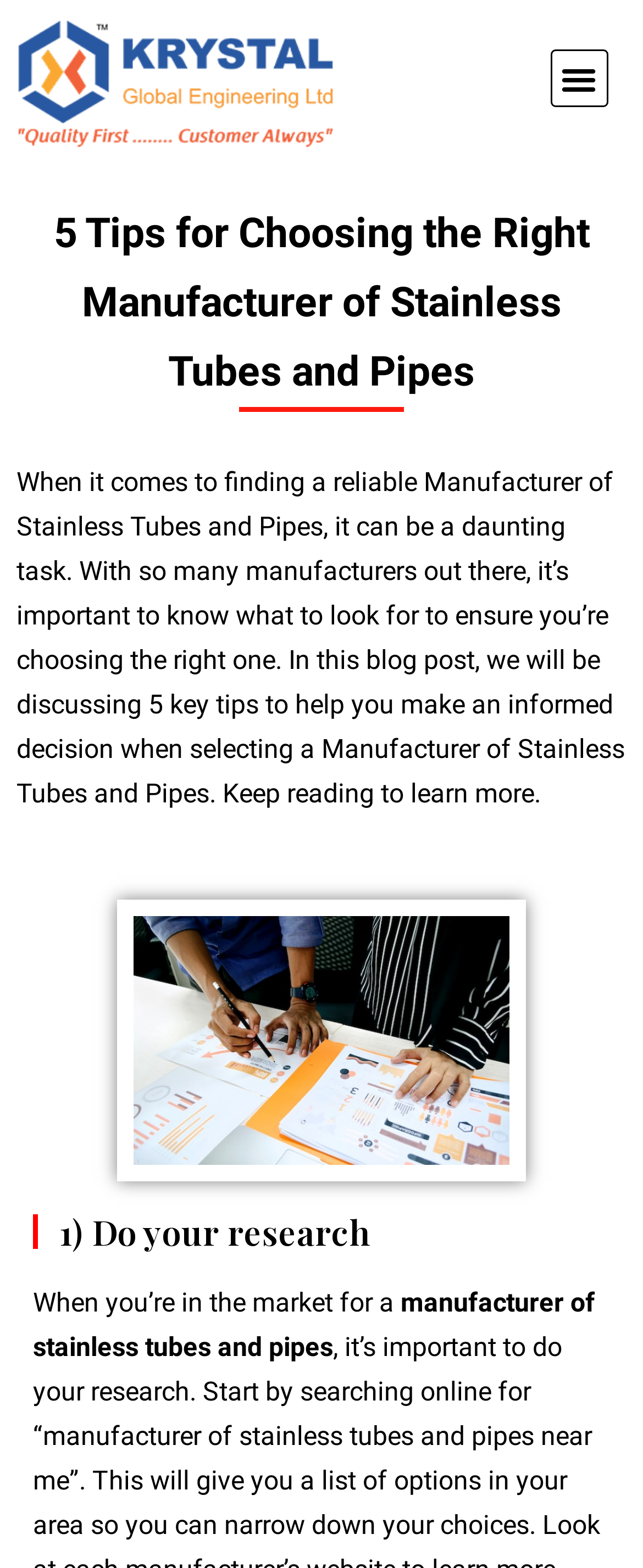Articulate a detailed summary of the webpage's content and design.

The webpage is about Krystal Global Engineering Limited, a leading manufacturer and supplier of stainless tubes and pipes. At the top left corner, there is a "Skip to content" link. Next to it, there is a link with a list of products, including stainless tubes and pipes, seamless tubes and pipes, U tubes, and coil formed tubes, accompanied by an image. 

On the top right corner, there is a "Menu Toggle" button. Below the product link, there is a heading that reads "5 Tips for Choosing the Right Manufacturer of Stainless Tubes and Pipes". 

Underneath the heading, there is a paragraph of text that explains the importance of finding a reliable manufacturer of stainless tubes and pipes and introduces the purpose of the blog post, which is to provide 5 key tips to help make an informed decision when selecting a manufacturer. 

Further down, there is a heading that reads "1) Do your research", followed by two lines of text that start with "When you’re in the market for a" and "manufacturer of stainless tubes and pipes", respectively.